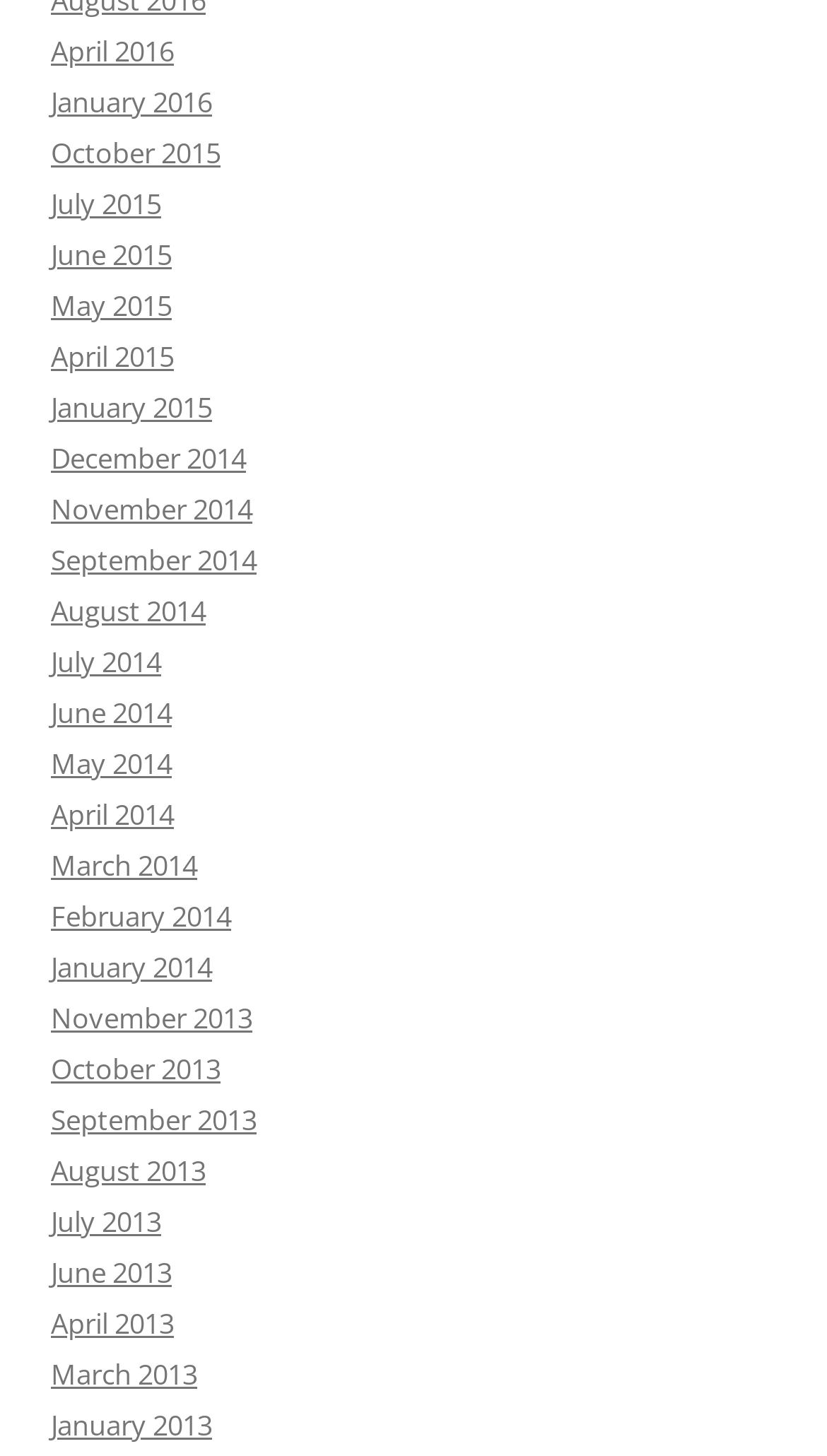Find the bounding box coordinates for the area that should be clicked to accomplish the instruction: "view July 2014".

[0.062, 0.442, 0.195, 0.468]